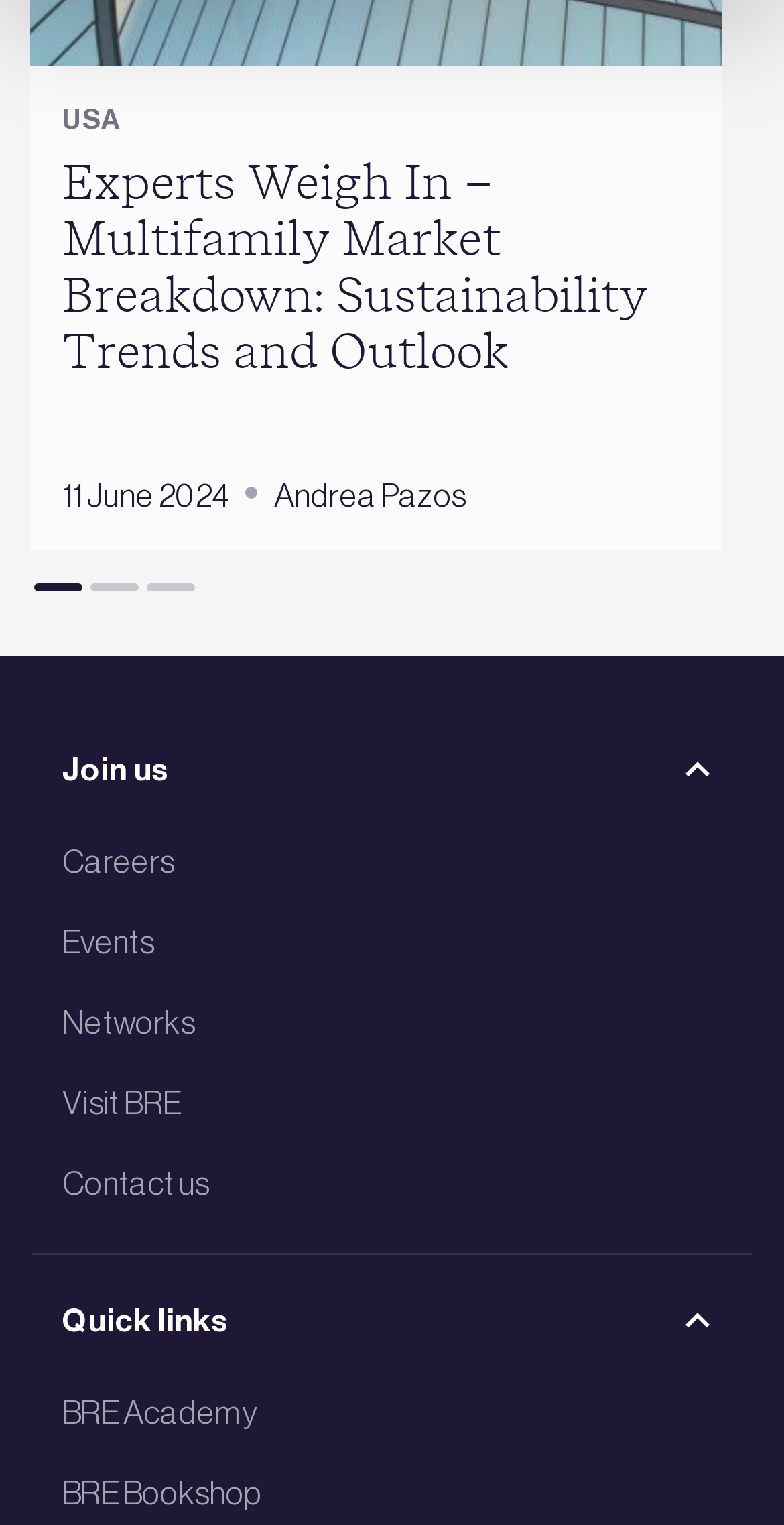Please identify the bounding box coordinates for the region that you need to click to follow this instruction: "Contact us".

[0.079, 0.759, 0.921, 0.791]